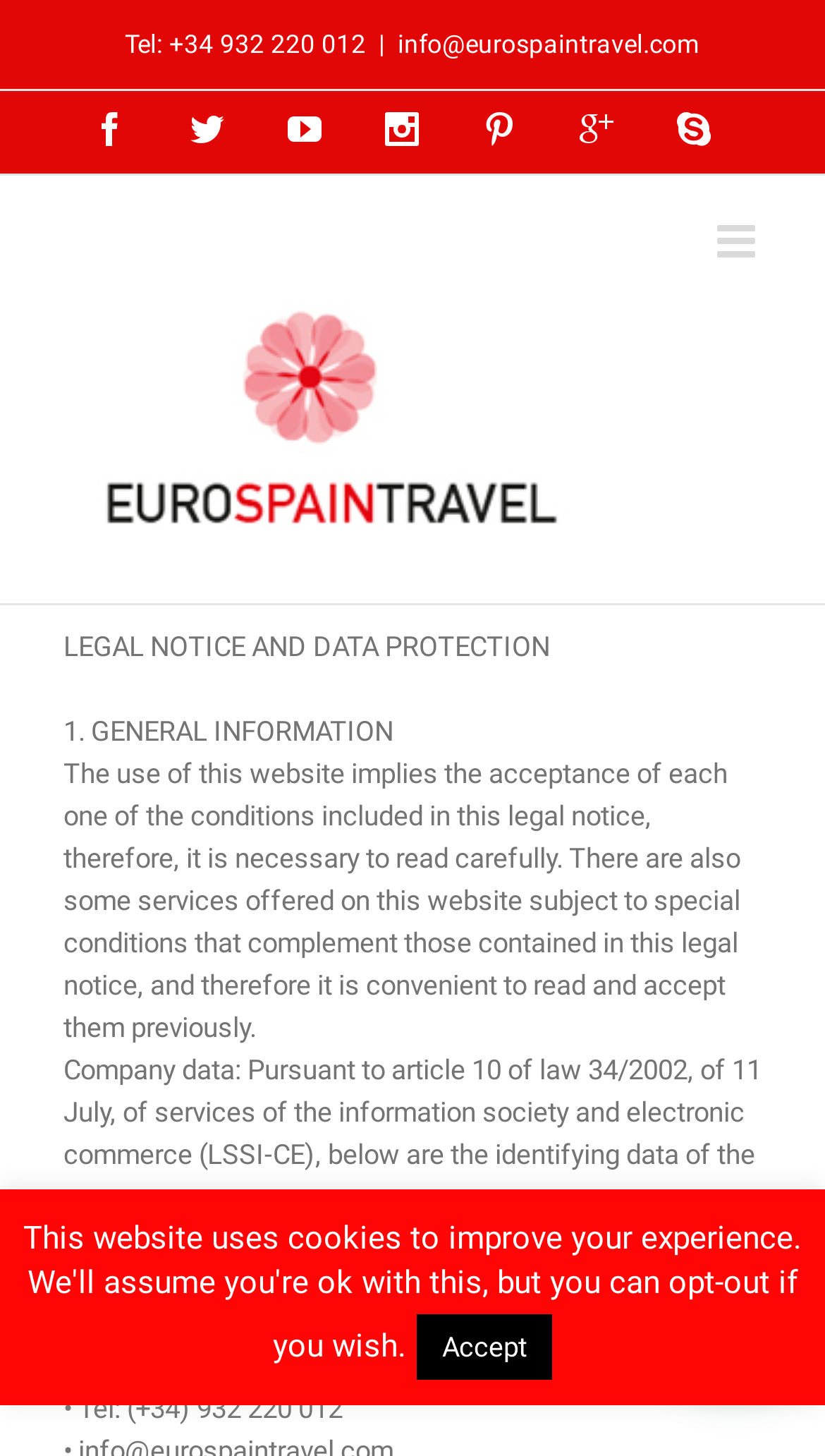Calculate the bounding box coordinates of the UI element given the description: "alt="Euro Spain Travel"".

[0.077, 0.15, 0.721, 0.385]